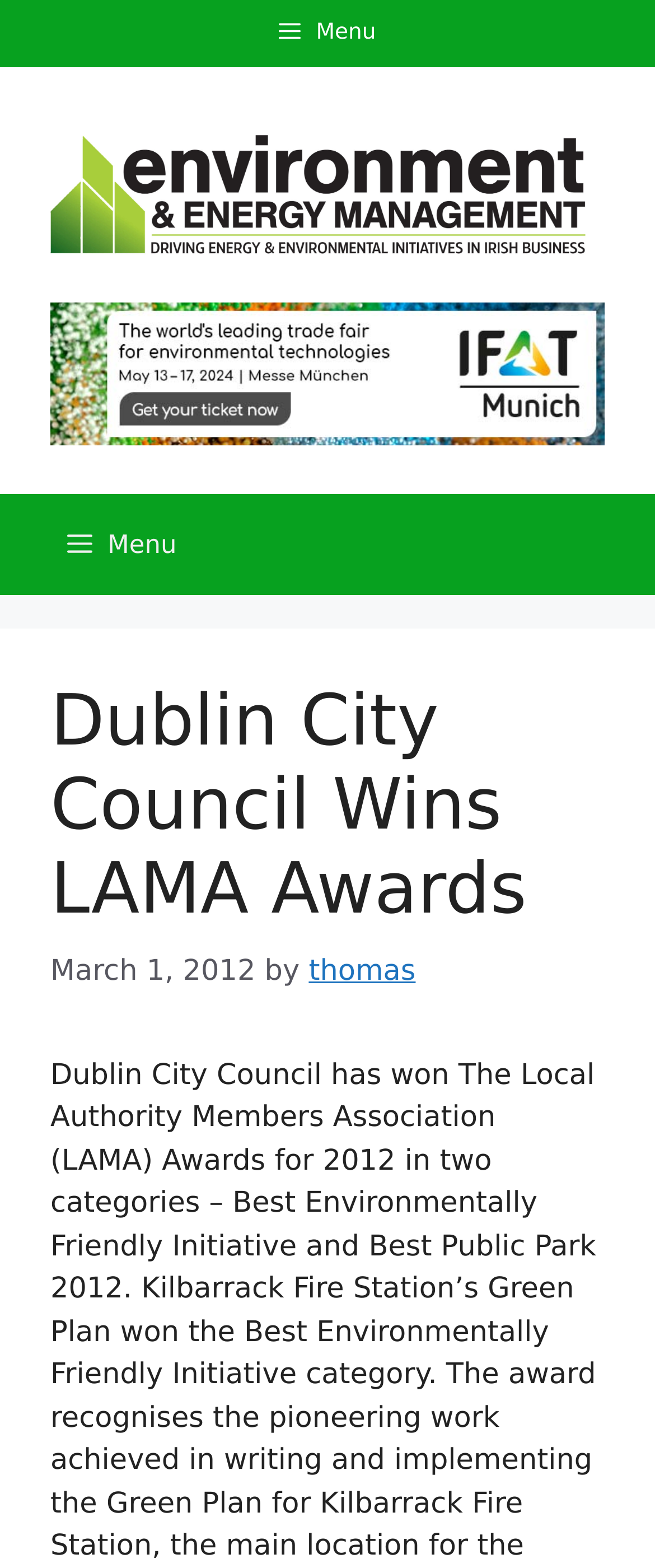Who is the author of the article?
Could you answer the question with a detailed and thorough explanation?

The author of the article can be found in the link element 'thomas' which is located within the HeaderAsNonLandmark 'Content' section, next to the StaticText 'by'.